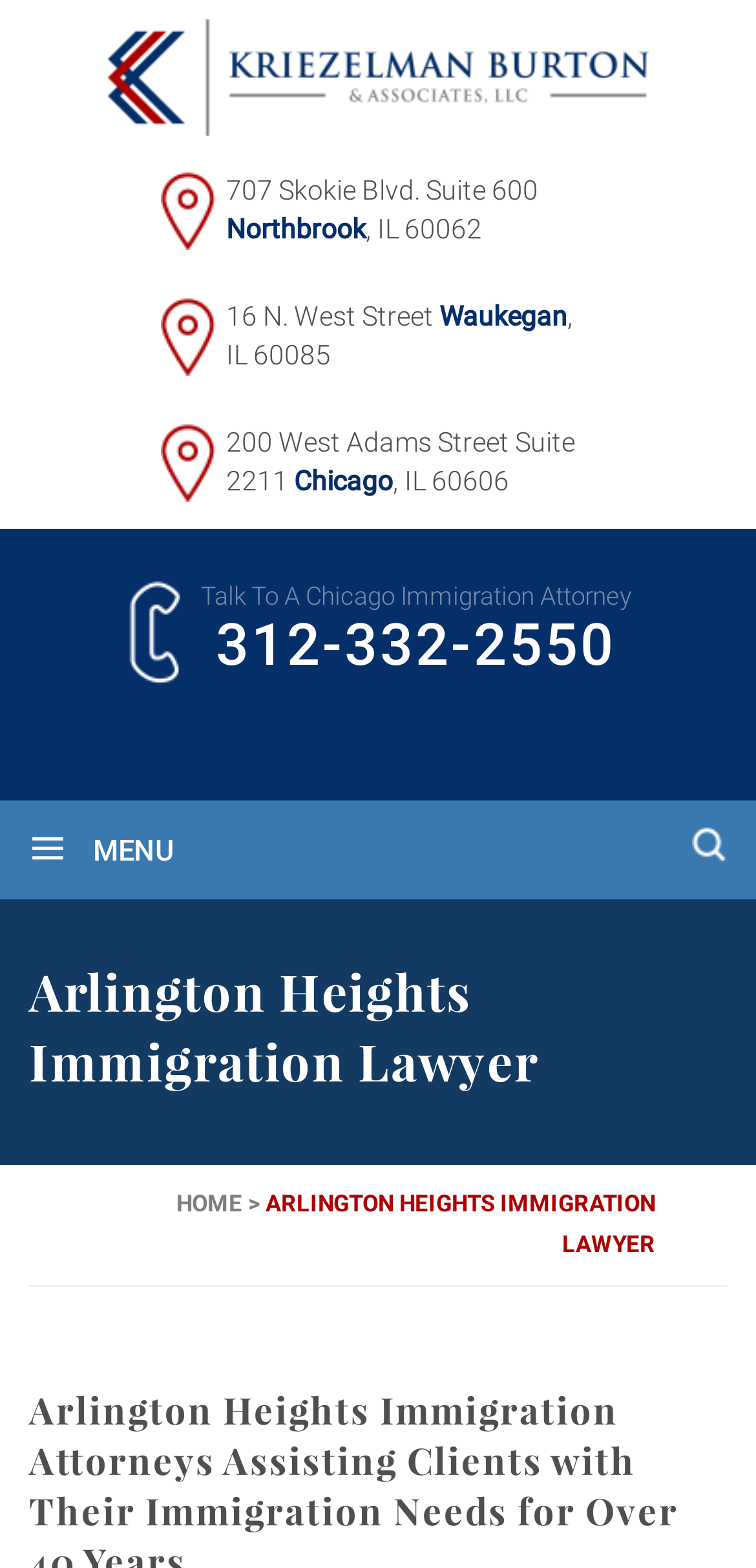Determine the bounding box coordinates for the area you should click to complete the following instruction: "Open the menu".

[0.123, 0.532, 0.231, 0.554]